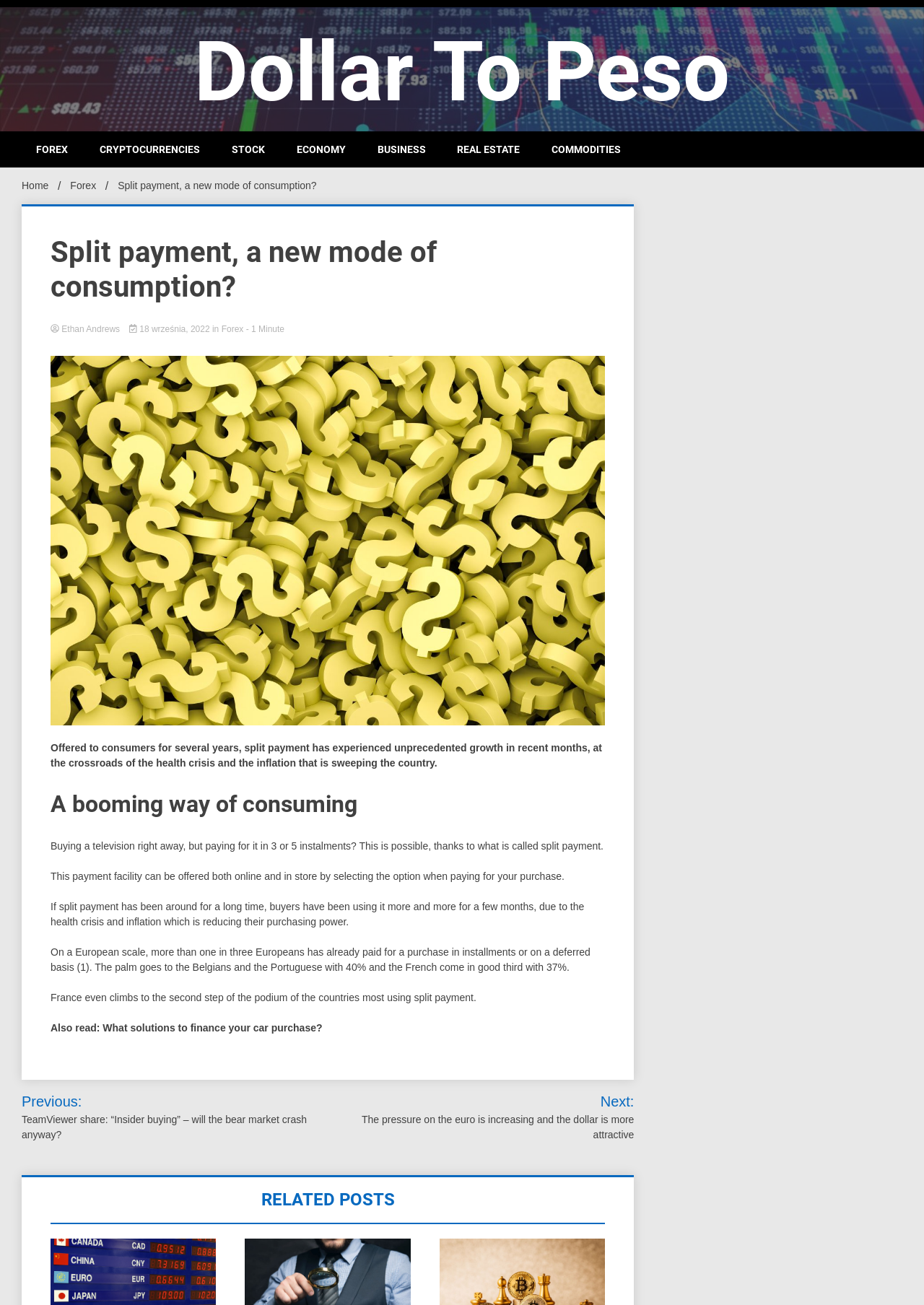Please determine the bounding box coordinates for the element that should be clicked to follow these instructions: "Read the article by Ethan Andrews".

[0.055, 0.248, 0.132, 0.256]